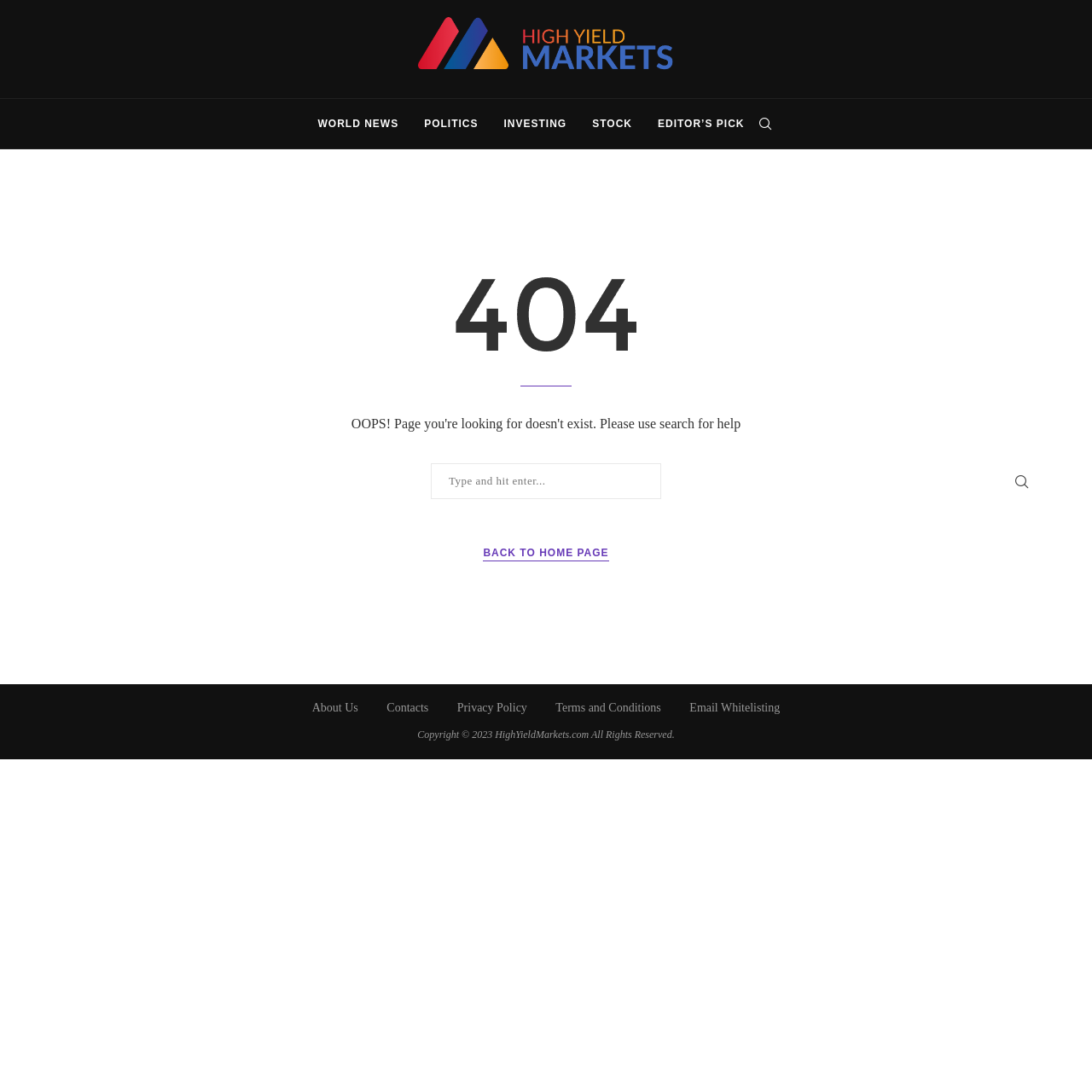What type of image is displayed on the page?
Give a single word or phrase as your answer by examining the image.

404